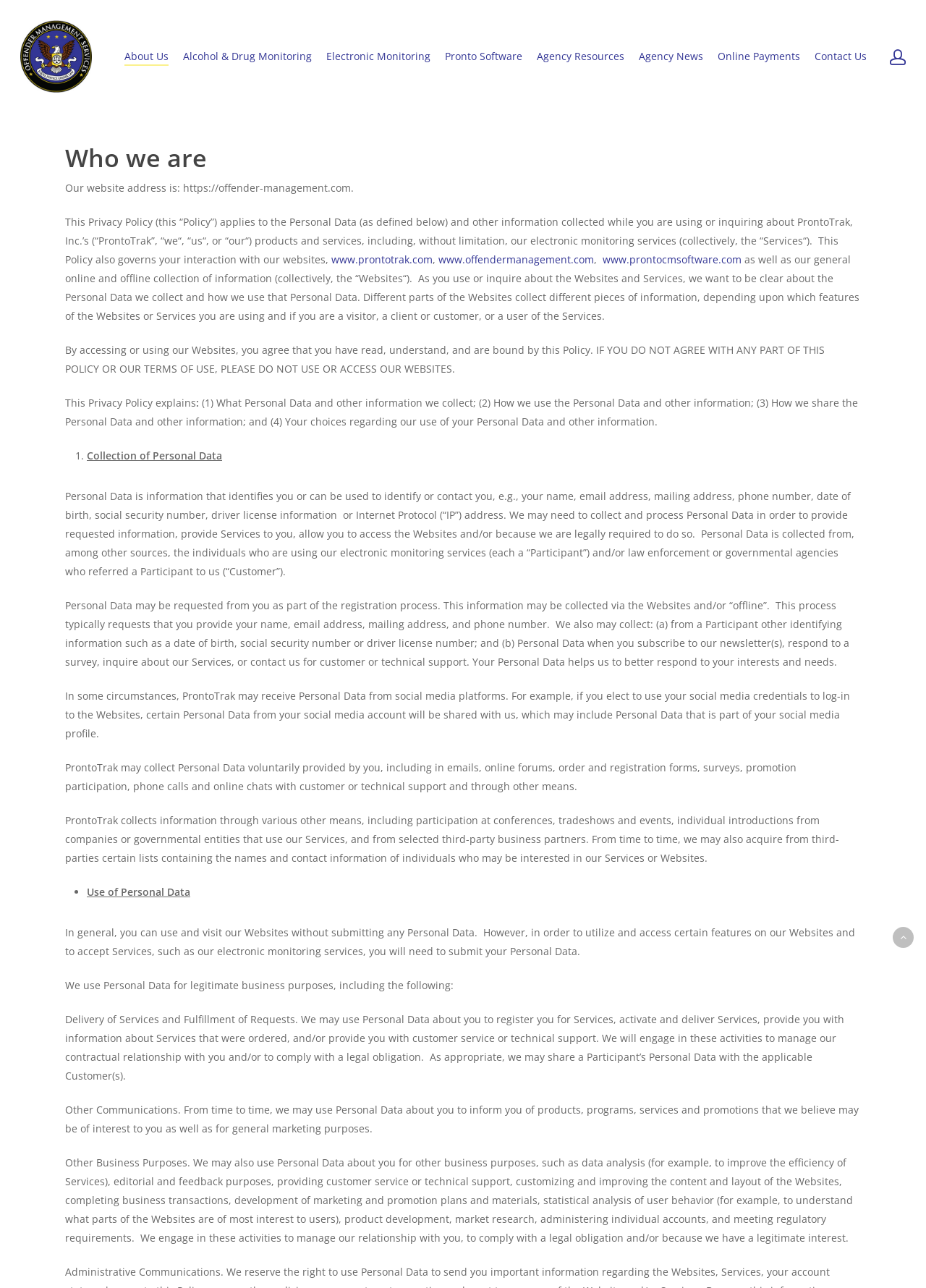What is the purpose of collecting Personal Data?
Give a detailed response to the question by analyzing the screenshot.

According to the static text element 'We use Personal Data for legitimate business purposes, including the following: ... Delivery of Services and Fulfillment of Requests.', the purpose of collecting Personal Data is to register users for Services, activate and deliver Services, provide information about Services, and provide customer service or technical support.